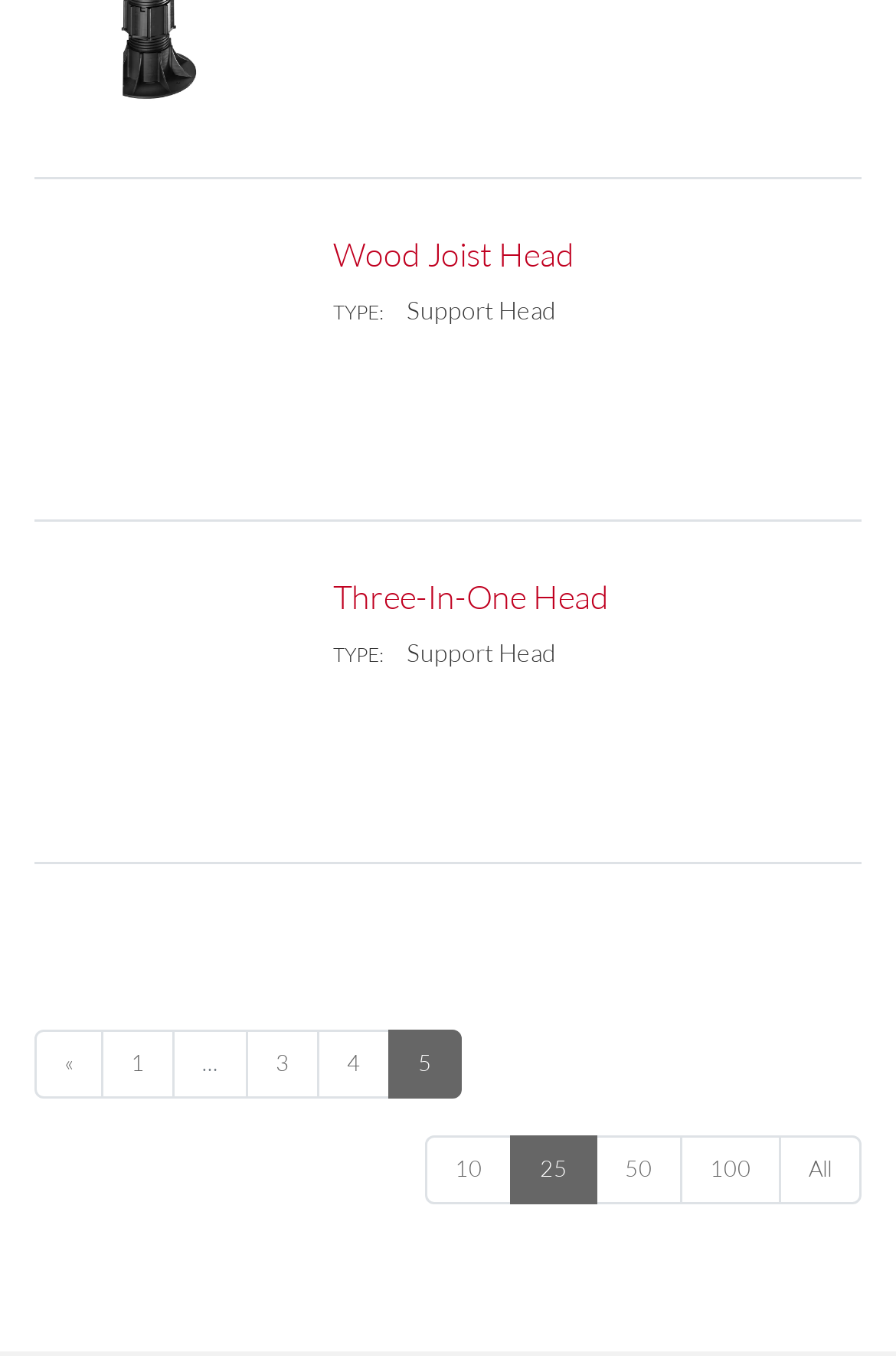Refer to the image and offer a detailed explanation in response to the question: How many pagination links are there?

I can count the pagination links at the bottom of the webpage, which are 'Previous', '1', '…', '3', '4', '5', '10', '25', '50', and '100', and 'All', making a total of 10 links.